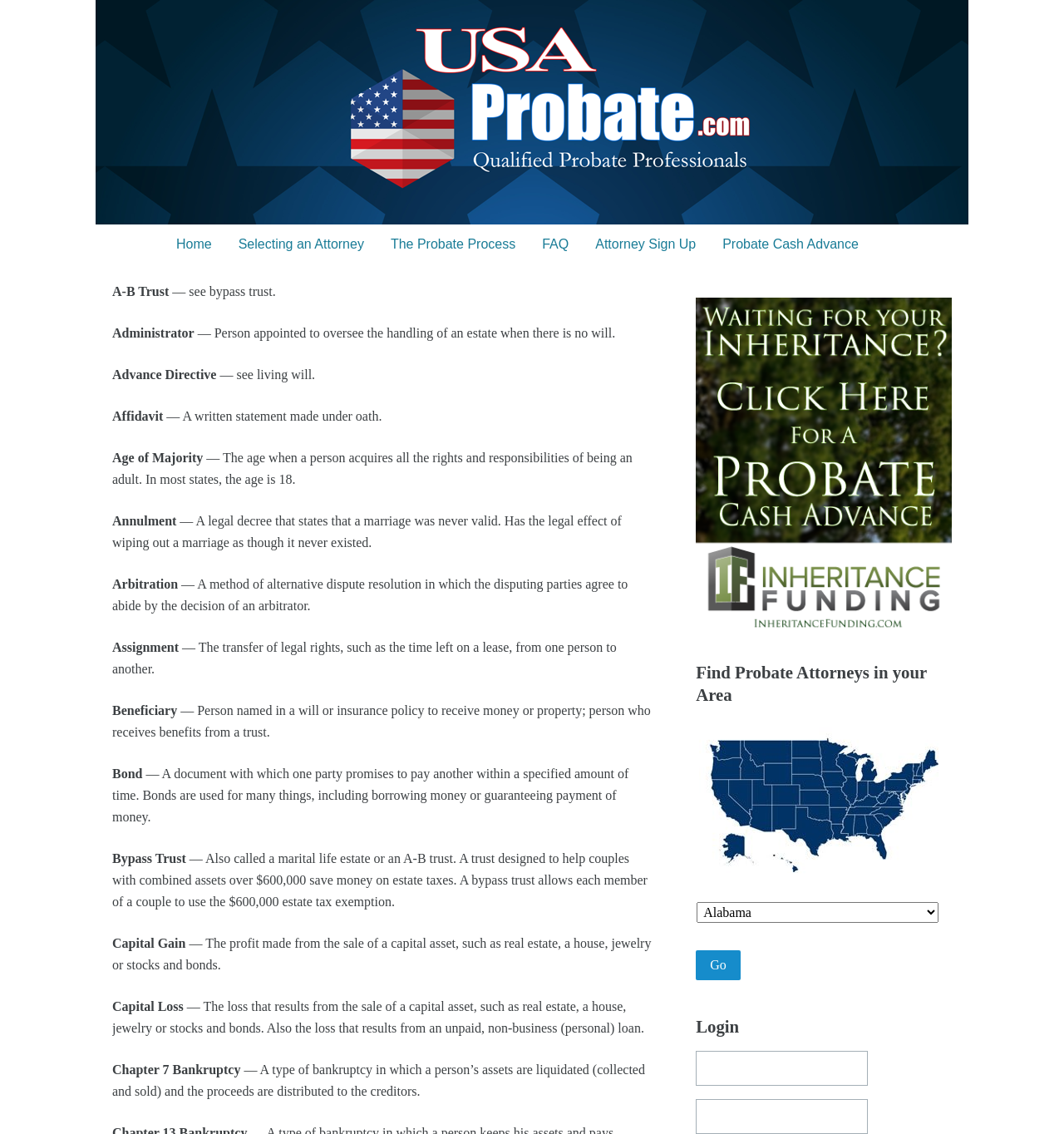Please mark the clickable region by giving the bounding box coordinates needed to complete this instruction: "Click the 'Go' button".

[0.654, 0.838, 0.696, 0.864]